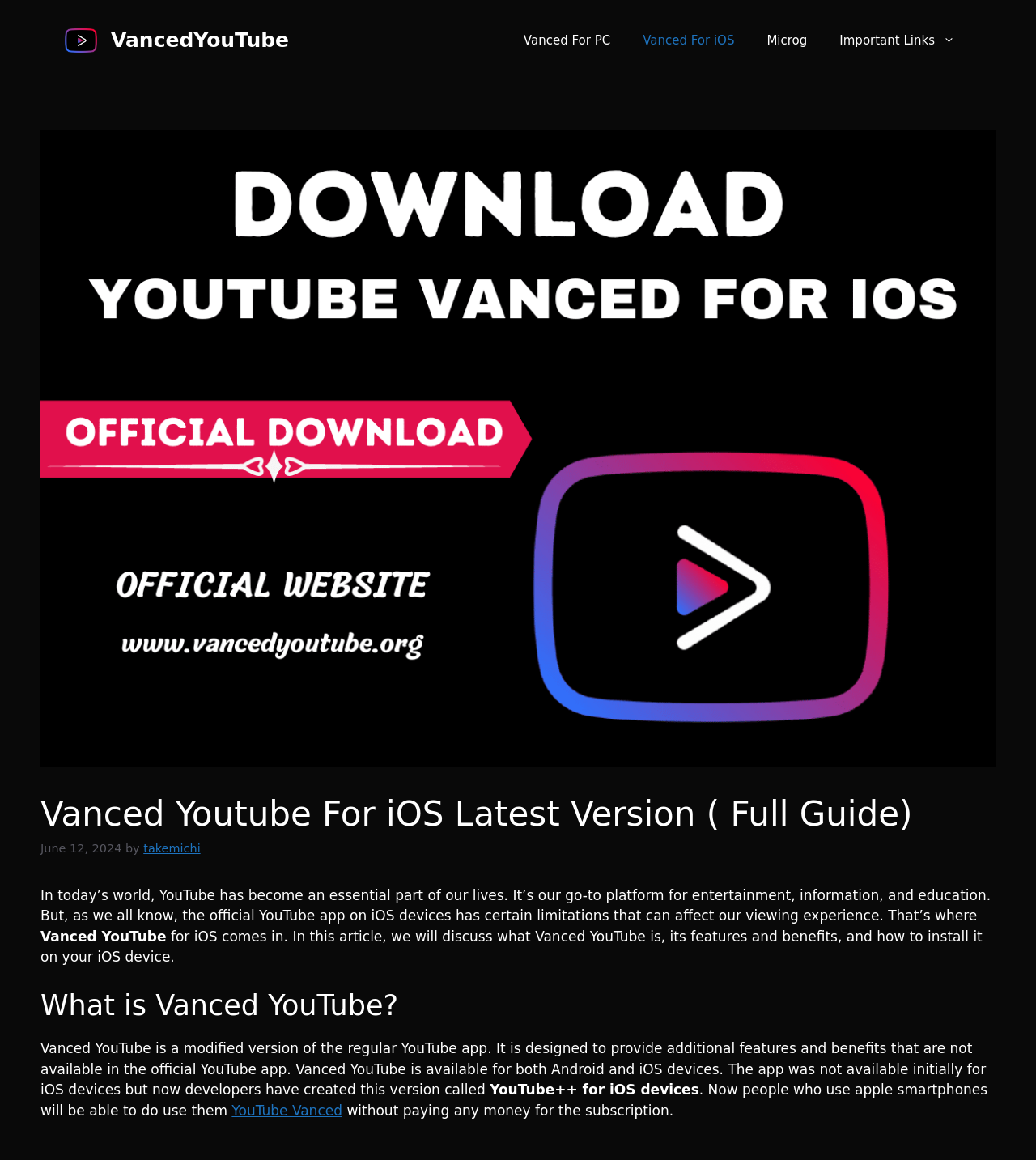Locate the UI element described as follows: "YouTube Vanced". Return the bounding box coordinates as four float numbers between 0 and 1 in the order [left, top, right, bottom].

[0.224, 0.95, 0.33, 0.964]